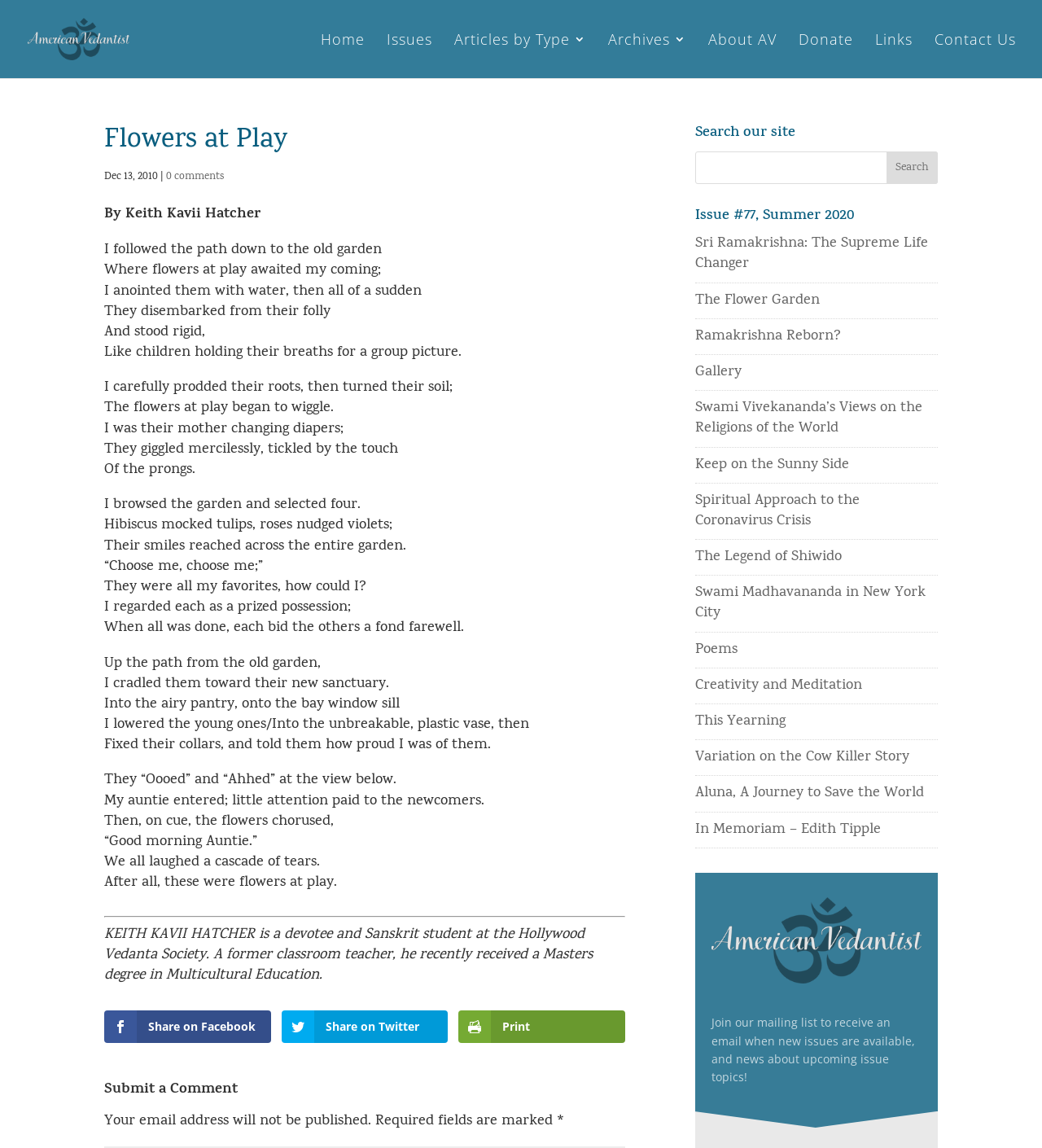What is the theme of the poem?
Please give a detailed and elaborate answer to the question based on the image.

The poem is about the author's experience with flowers in a garden, where he describes the flowers as 'flowers at play' and talks about watering and caring for them.